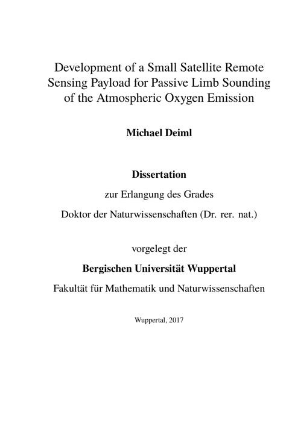In which year was the dissertation published?
Please provide an in-depth and detailed response to the question.

The publication year of the dissertation is noted at the bottom of the title page, which clearly states that the dissertation was published in 2017. This information is provided to give context to the academic work and its significance within the field of atmospheric sciences and remote sensing technologies.